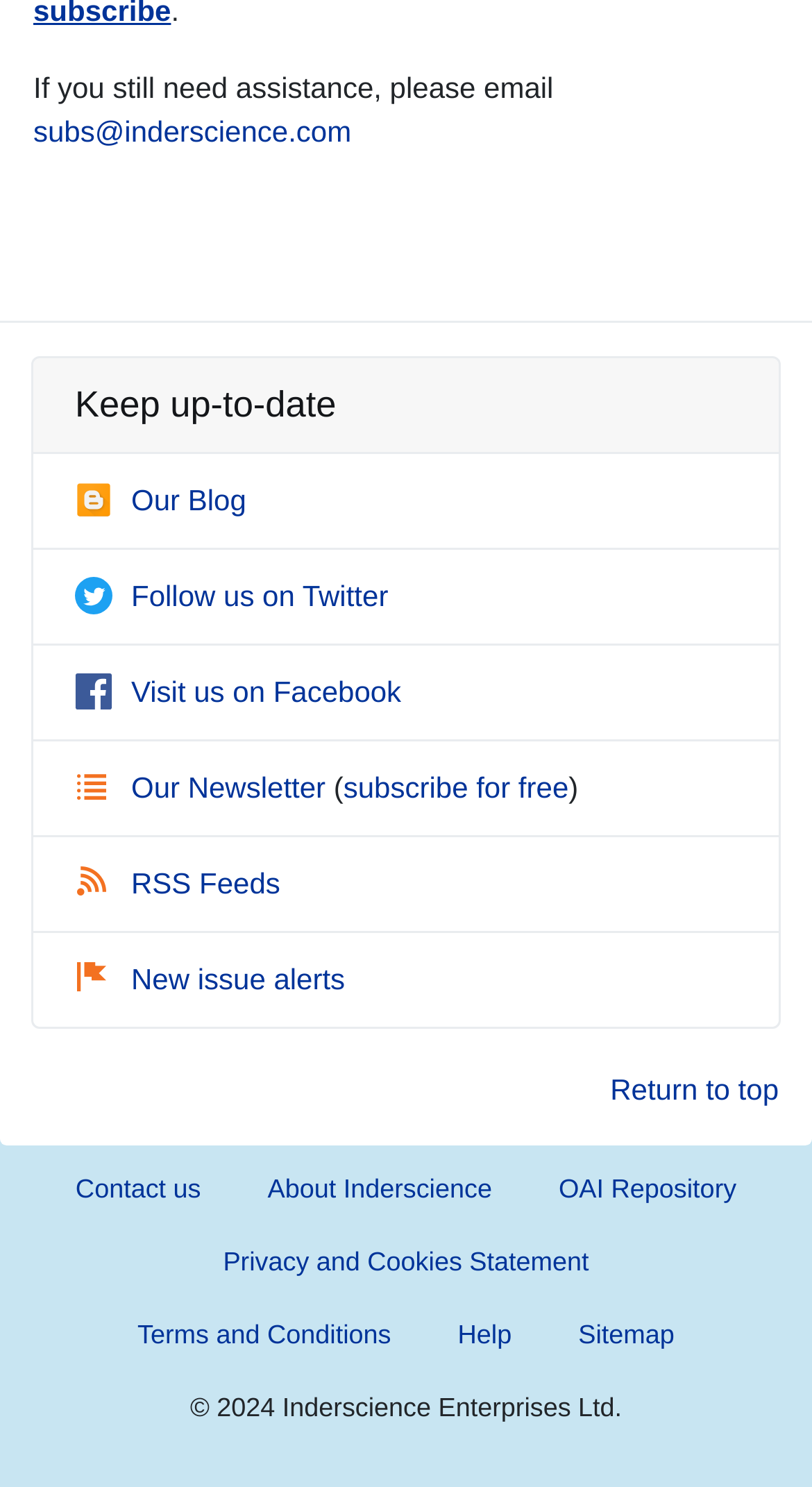Please determine the bounding box coordinates of the area that needs to be clicked to complete this task: 'view Site Links'. The coordinates must be four float numbers between 0 and 1, formatted as [left, top, right, bottom].

None